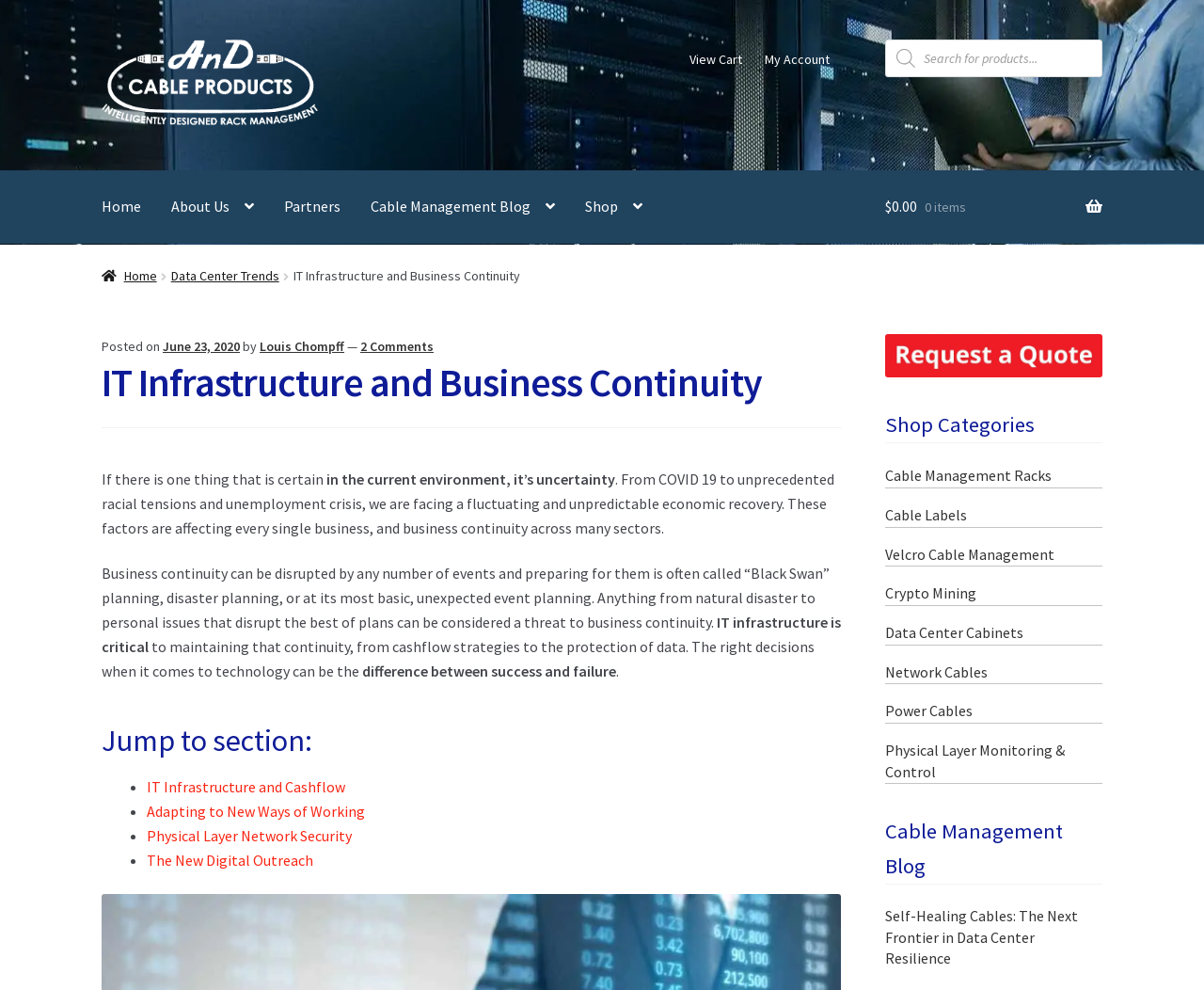Please identify the bounding box coordinates of the element on the webpage that should be clicked to follow this instruction: "Read the blog post about IT Infrastructure and Business Continuity". The bounding box coordinates should be given as four float numbers between 0 and 1, formatted as [left, top, right, bottom].

[0.084, 0.362, 0.699, 0.41]